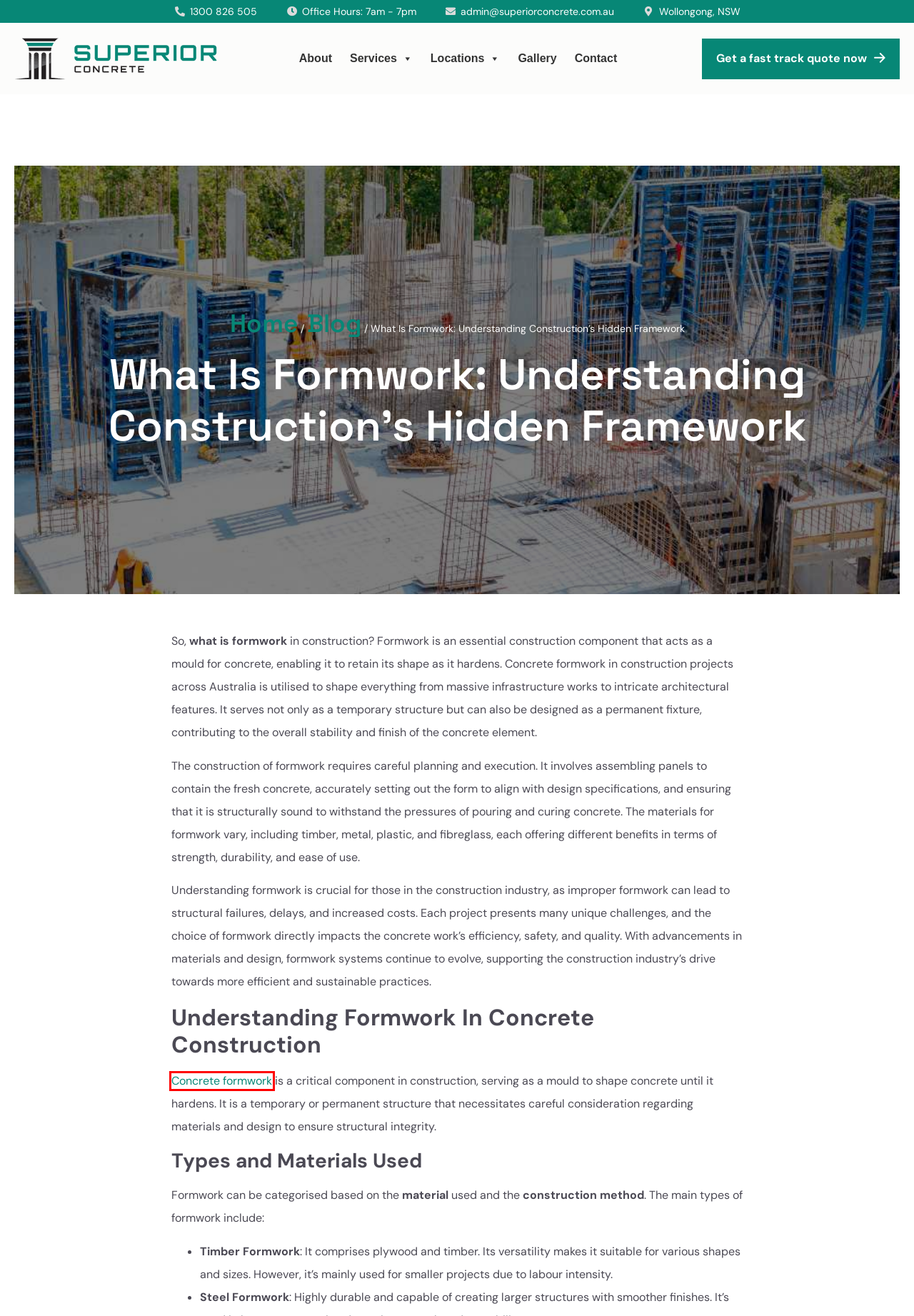You are looking at a screenshot of a webpage with a red bounding box around an element. Determine the best matching webpage description for the new webpage resulting from clicking the element in the red bounding box. Here are the descriptions:
A. Superior Concrete | Custom Concreting For Your Property
B. Contact Us | Free Quote Available | Superior Concrete
C. Concrete Formwork | Creative Solutions | Superior Concrete
D. About | Trusted & Top-Grade Concreting | Superior Concrete
E. Our Blog | Latest Trends, Updates & News | Superior Concrete
F. Our Services | Superior Concrete
G. Gallery | Beautiful Concreting Finishes | Superior Concrete
H. Locations Archive | Superior Concrete

C